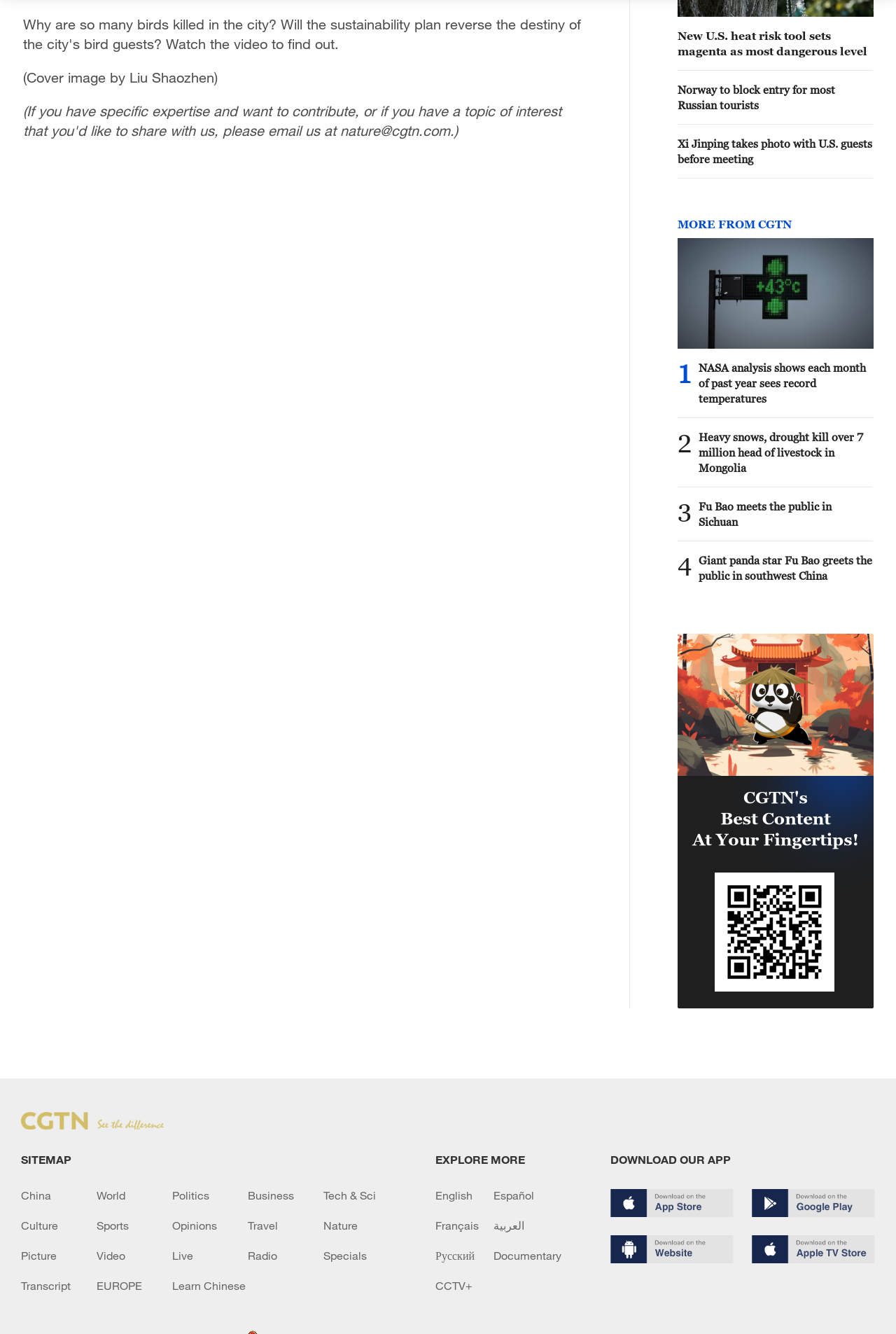Locate the bounding box coordinates of the clickable element to fulfill the following instruction: "Explore more about China". Provide the coordinates as four float numbers between 0 and 1 in the format [left, top, right, bottom].

[0.023, 0.891, 0.108, 0.901]